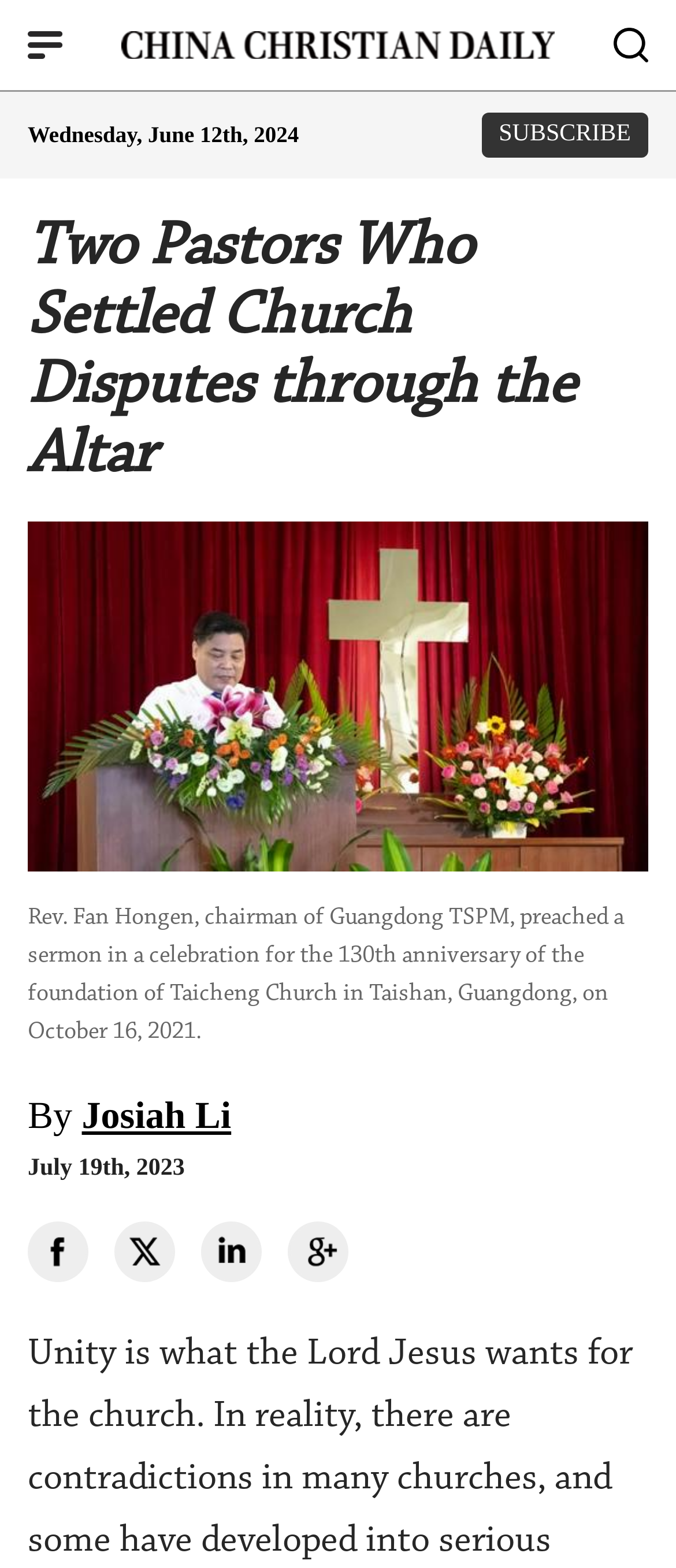Please determine the bounding box coordinates for the UI element described here. Use the format (top-left x, top-left y, bottom-right x, bottom-right y) with values bounded between 0 and 1: alt="logo"

[0.179, 0.019, 0.821, 0.038]